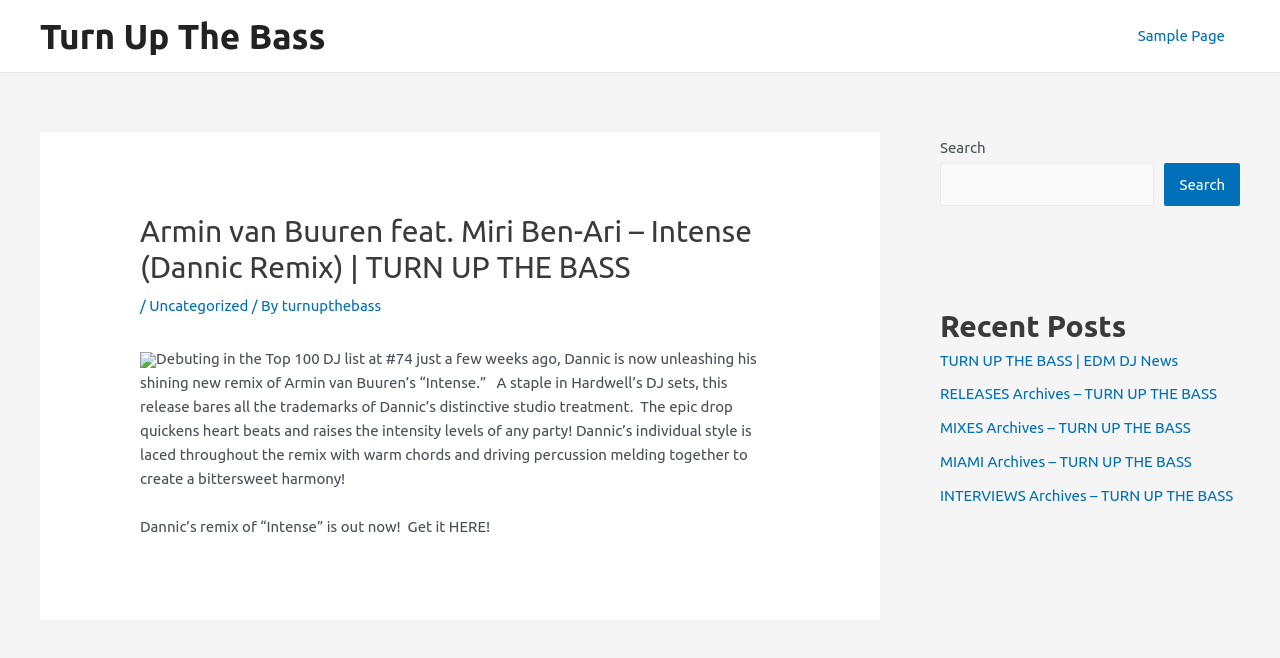Analyze and describe the webpage in a detailed narrative.

This webpage is about a music-related article, specifically a remix of Armin van Buuren's song "Intense" by Dannic. At the top left, there is a link to "Turn Up The Bass", which is likely the website's title or logo. To the right of this link, there is a navigation menu with a single item, "Sample Page".

Below the navigation menu, there is a main article section that takes up most of the page. The article's title, "Armin van Buuren feat. Miri Ben-Ari – Intense (Dannic Remix) | TURN UP THE BASS", is displayed prominently at the top of this section. Below the title, there is a small image, likely a thumbnail or icon.

The main content of the article is a block of text that describes Dannic's remix of "Intense". The text explains that Dannic has recently debuted in the Top 100 DJ list and is now releasing his remix of "Intense", which has been a staple in Hardwell's DJ sets. The remix is described as having an epic drop that raises the intensity levels of any party.

Below the main article text, there is a call-to-action to get the remix, with a link to purchase or download it.

To the right of the main article section, there are two complementary sections. The top section contains a search bar with a search button. The bottom section displays a list of recent posts, with links to various articles and archives, including "RELEASES", "MIXES", "MIAMI", and "INTERVIEWS".